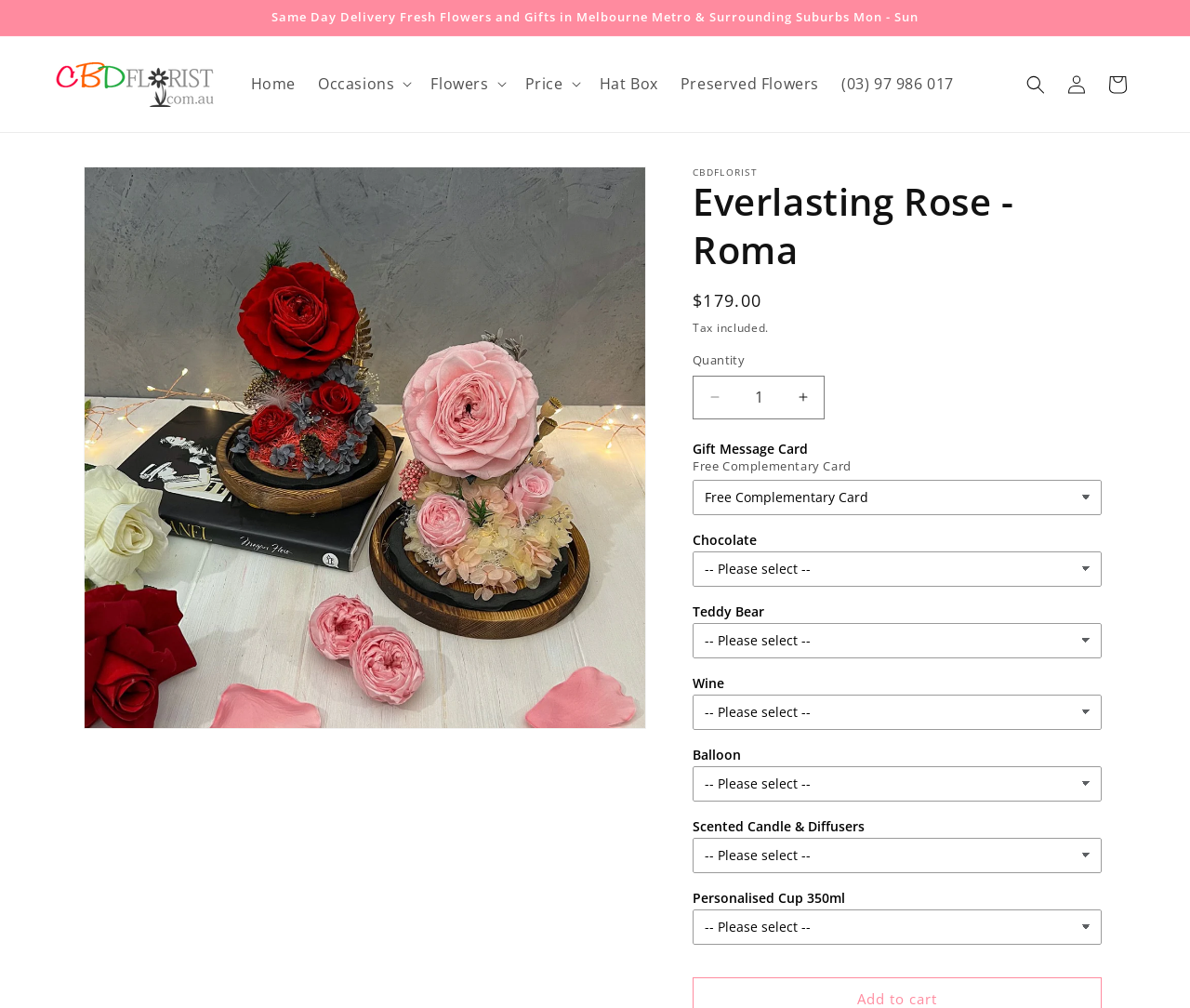Answer the question briefly using a single word or phrase: 
What is the delivery area of the florist?

Melbourne Metro & Surrounding Suburbs